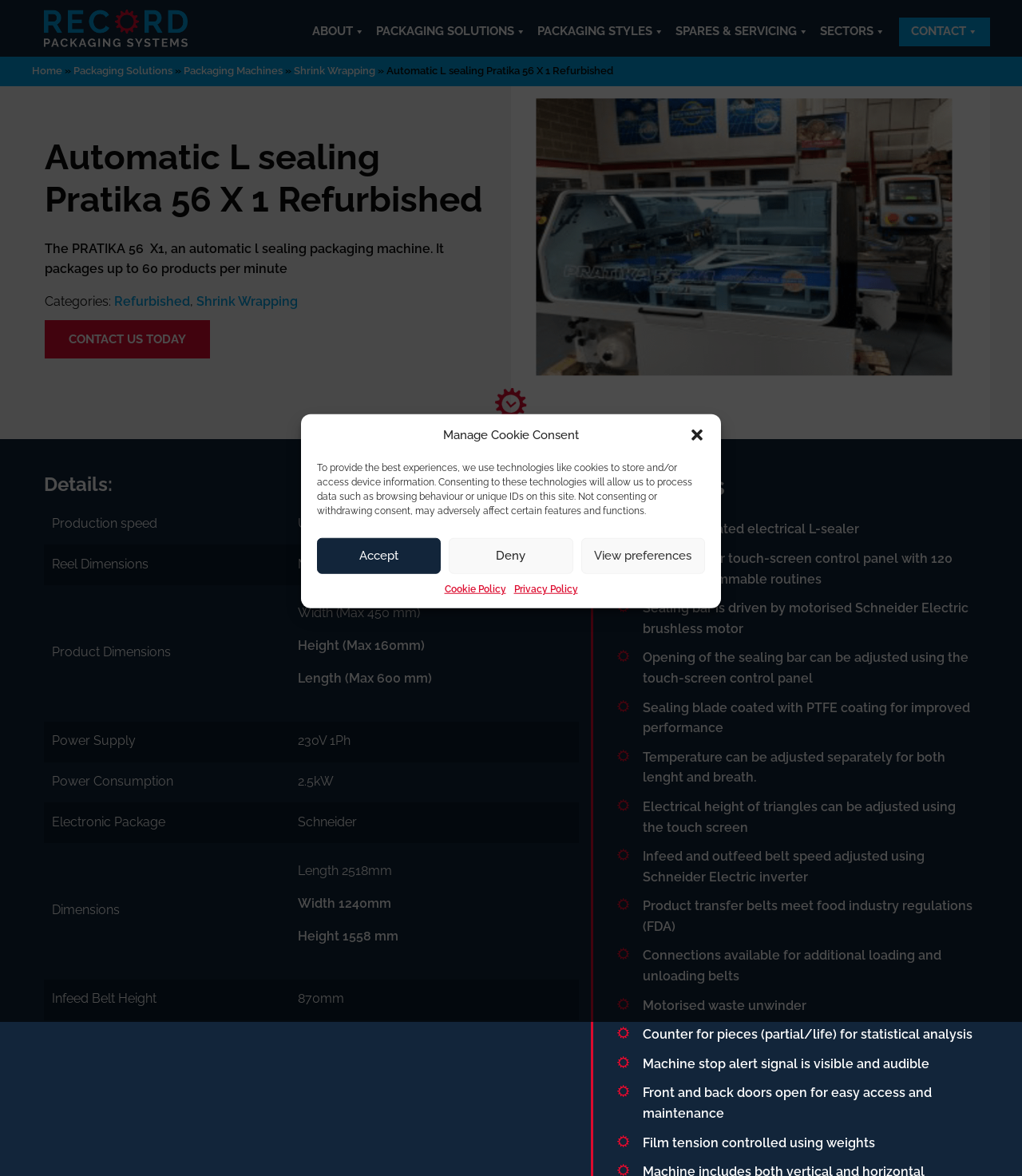Please locate the bounding box coordinates of the element that should be clicked to achieve the given instruction: "View the 'Refurbished' category".

[0.112, 0.25, 0.186, 0.263]